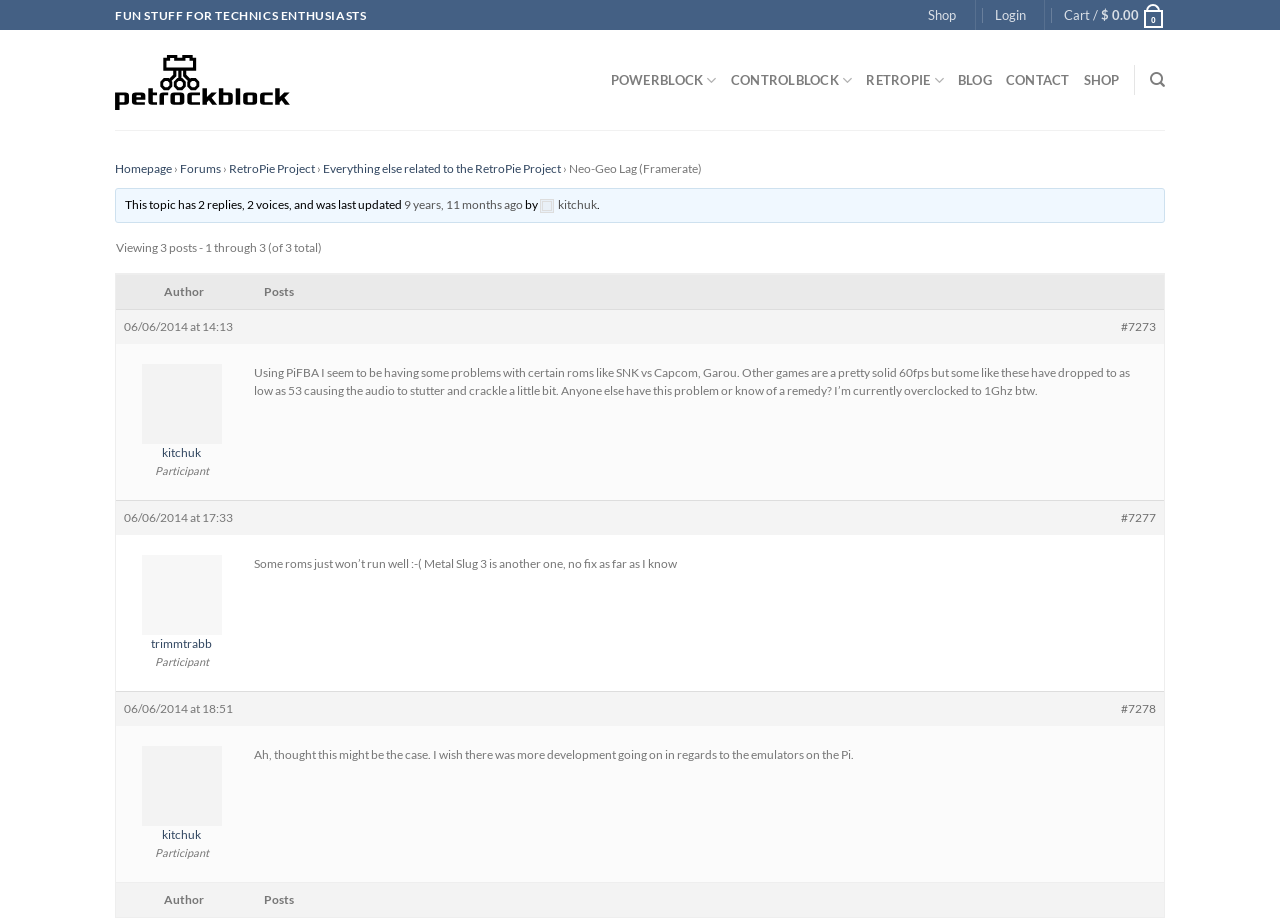Please give a succinct answer using a single word or phrase:
What is the website about?

RetroPie Project